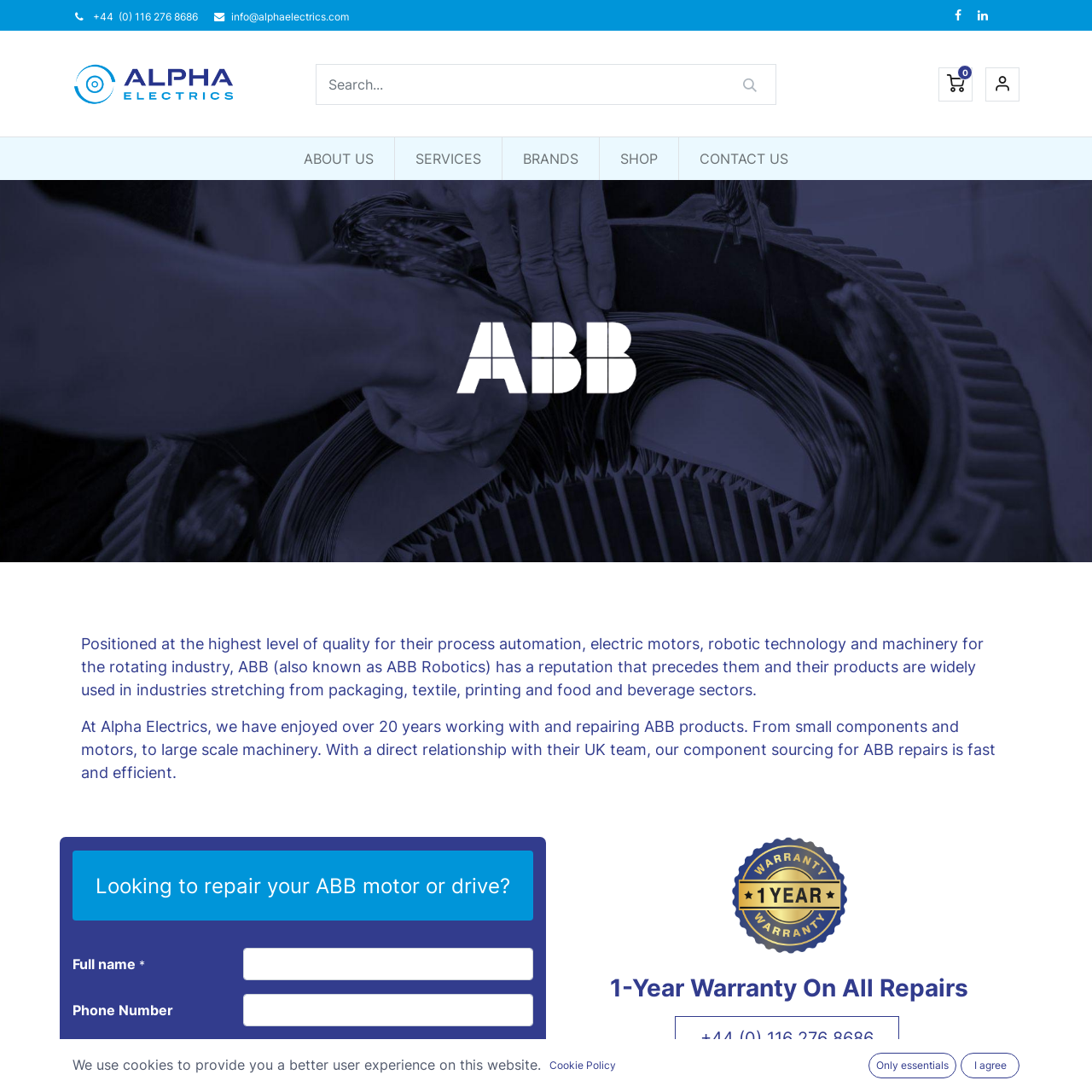Locate the bounding box coordinates of the clickable area needed to fulfill the instruction: "Click the ABOUT US menu item".

[0.27, 0.126, 0.35, 0.165]